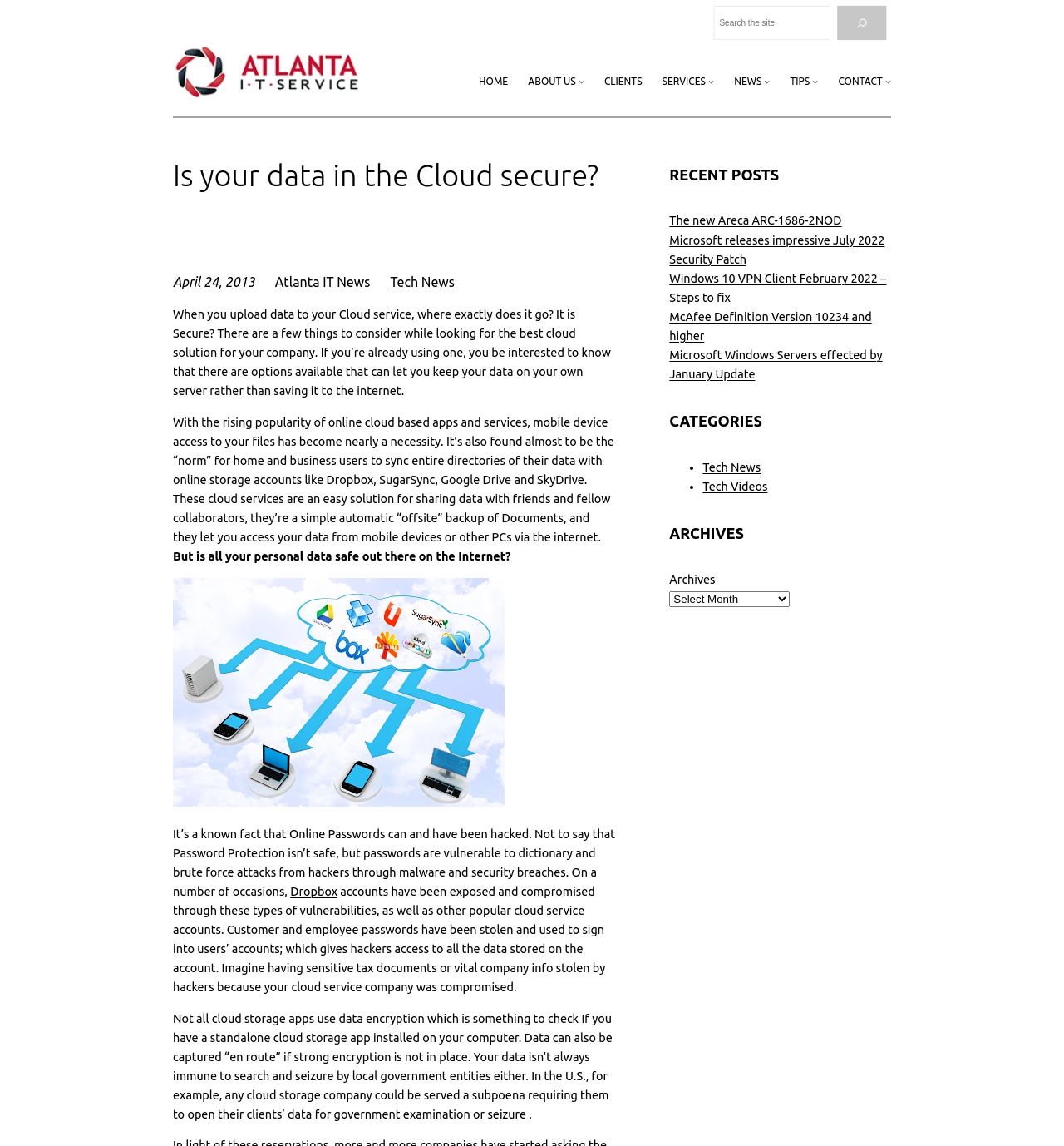Extract the bounding box coordinates for the UI element described by the text: "Tech News". The coordinates should be in the form of [left, top, right, bottom] with values between 0 and 1.

[0.367, 0.24, 0.427, 0.253]